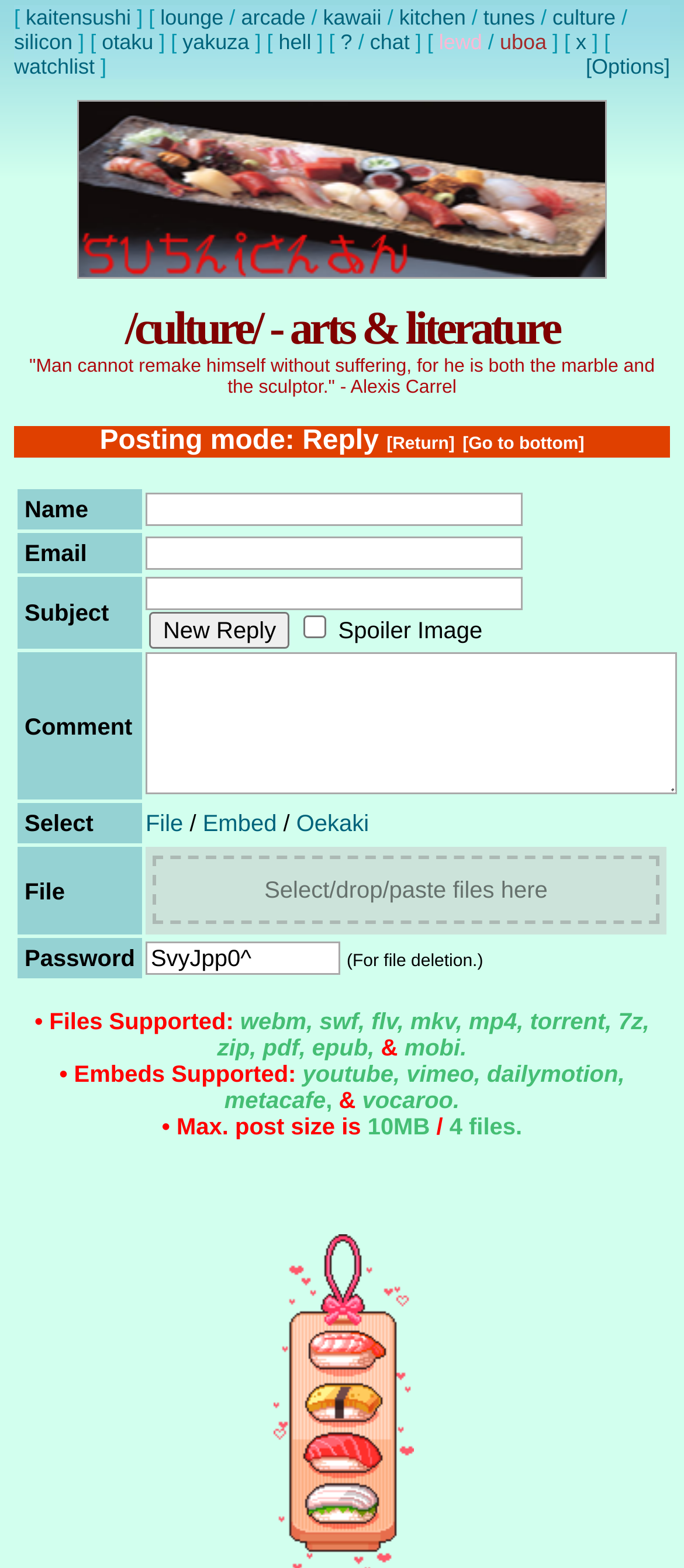Respond to the question below with a single word or phrase: What is the purpose of the password field?

For file deletion